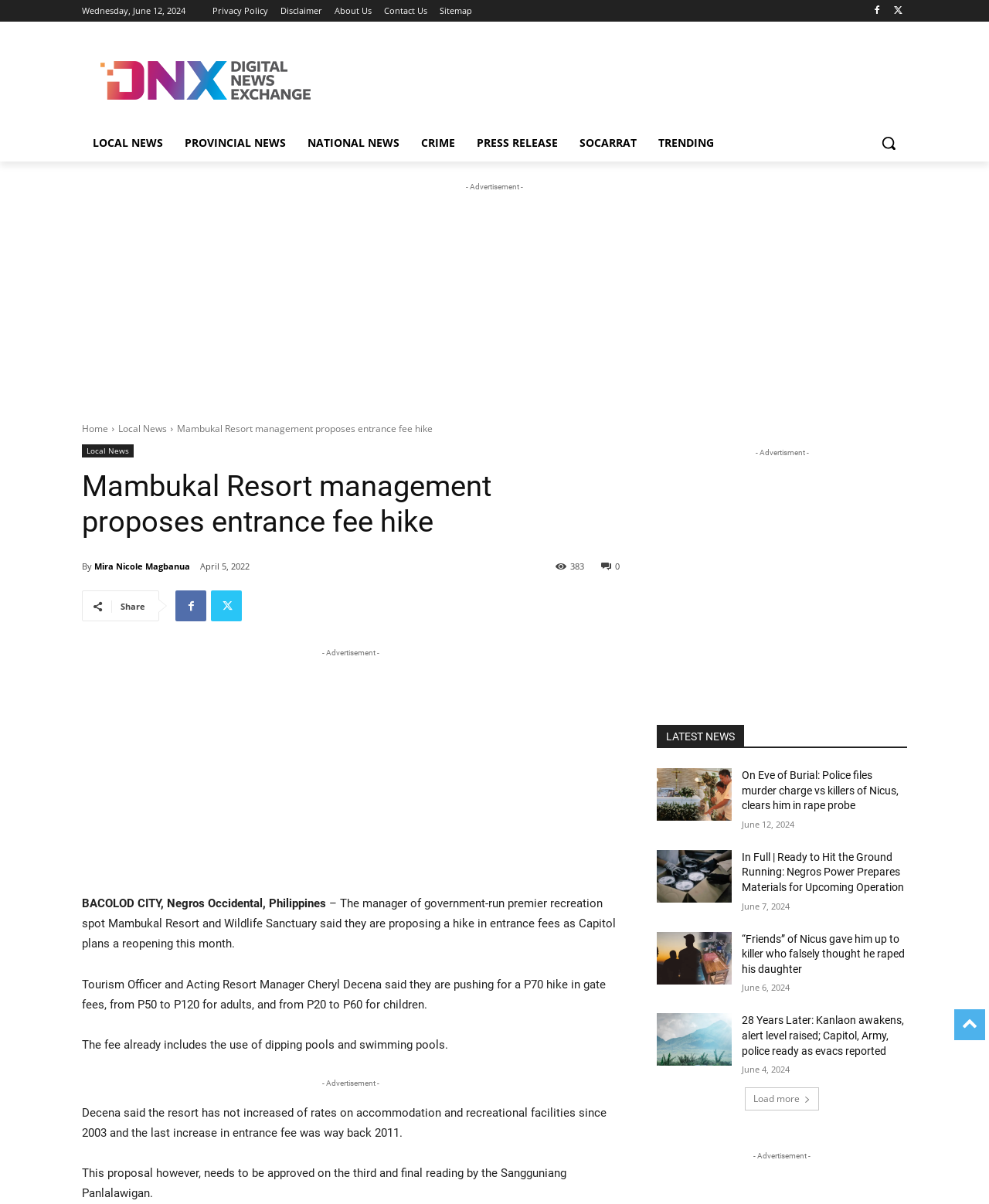What is the current entrance fee for adults?
Please provide a comprehensive answer based on the visual information in the image.

The article states that the current entrance fee for adults is P50, and the proposed hike is to increase it to P120.